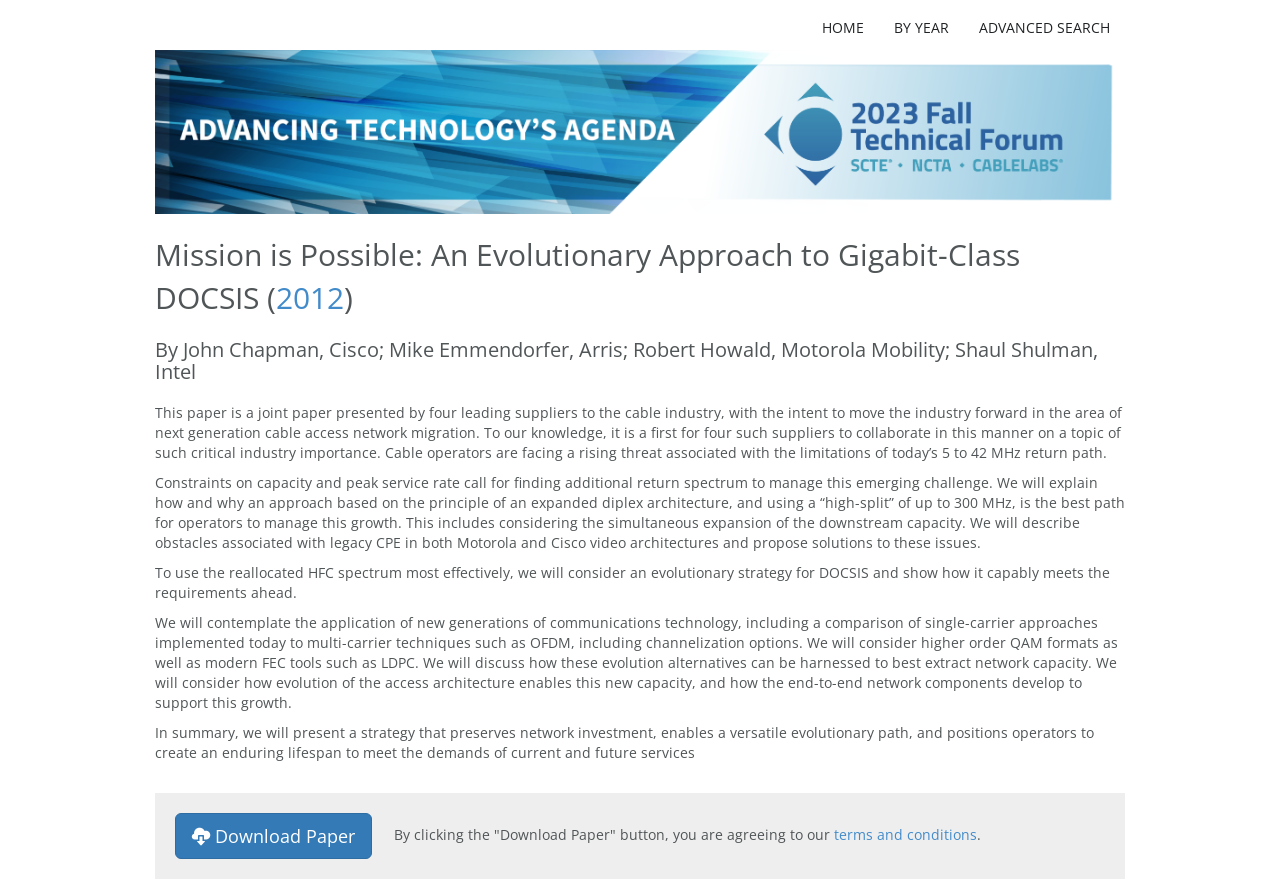Reply to the question below using a single word or brief phrase:
Who are the authors of this paper?

John Chapman et al.